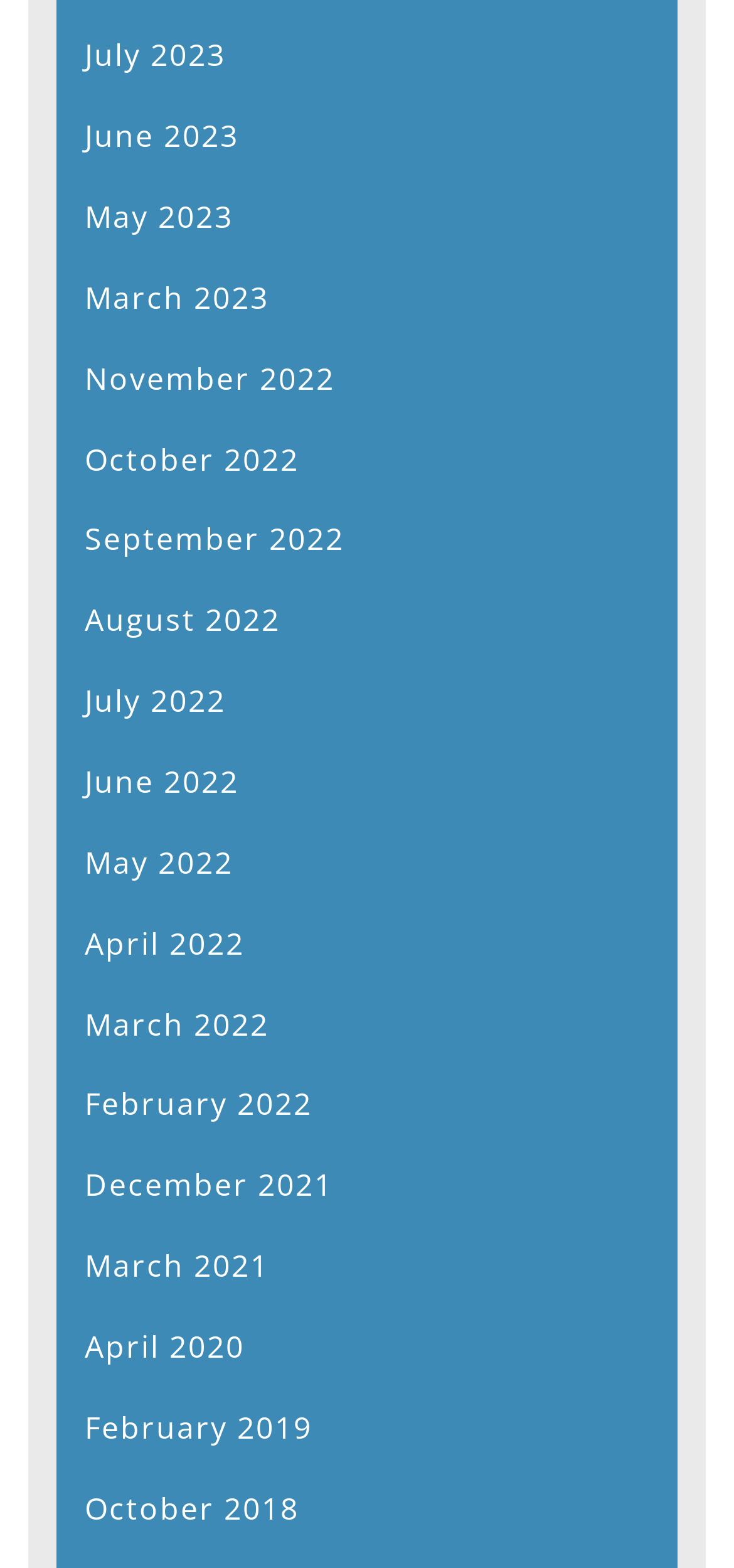How many months are listed in 2022?
Please ensure your answer to the question is detailed and covers all necessary aspects.

I can count the number of links that correspond to months in 2022, which are 'November 2022', 'October 2022', 'September 2022', 'August 2022', 'July 2022', and 'June 2022'. There are 6 months listed in 2022.